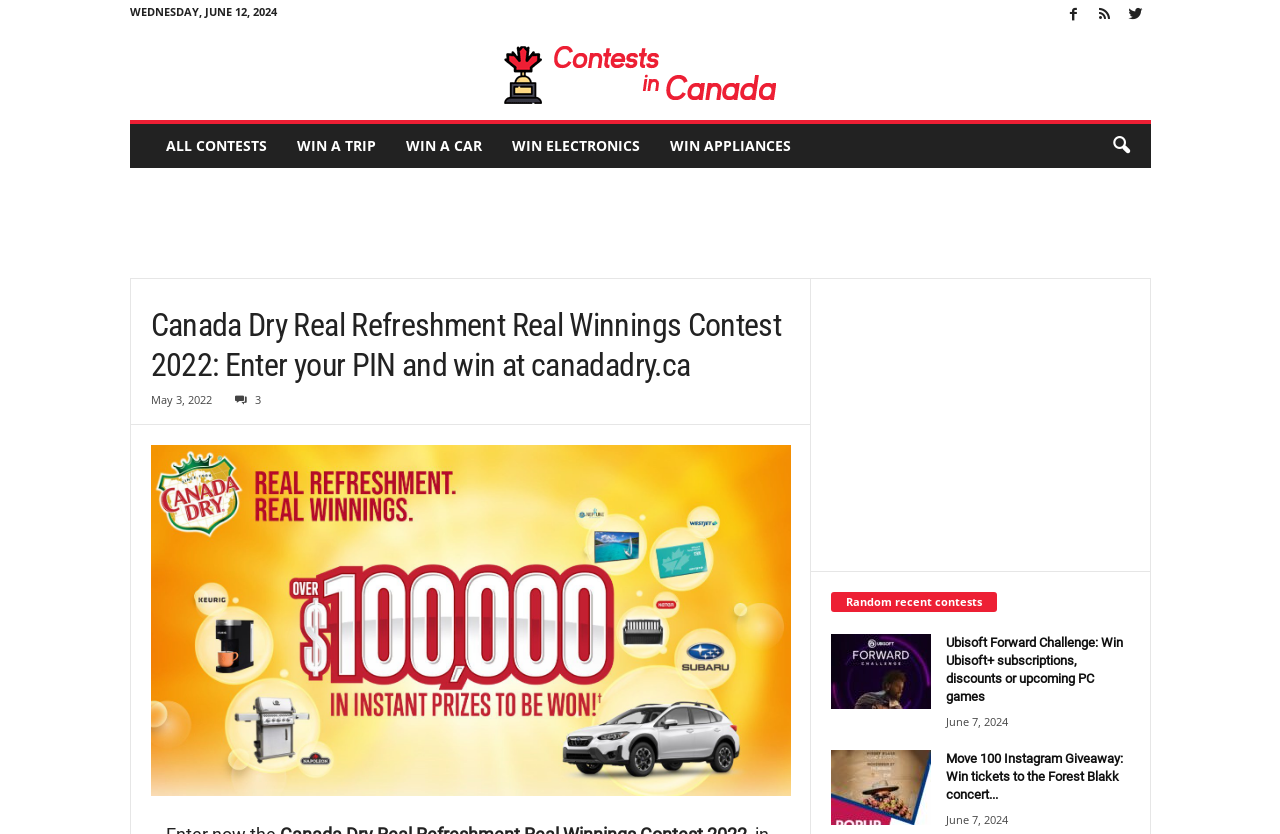Can you identify the bounding box coordinates of the clickable region needed to carry out this instruction: 'Explore Gold plating Spring loaded pogo pin for bluetooth headphone and smart watch'? The coordinates should be four float numbers within the range of 0 to 1, stated as [left, top, right, bottom].

None